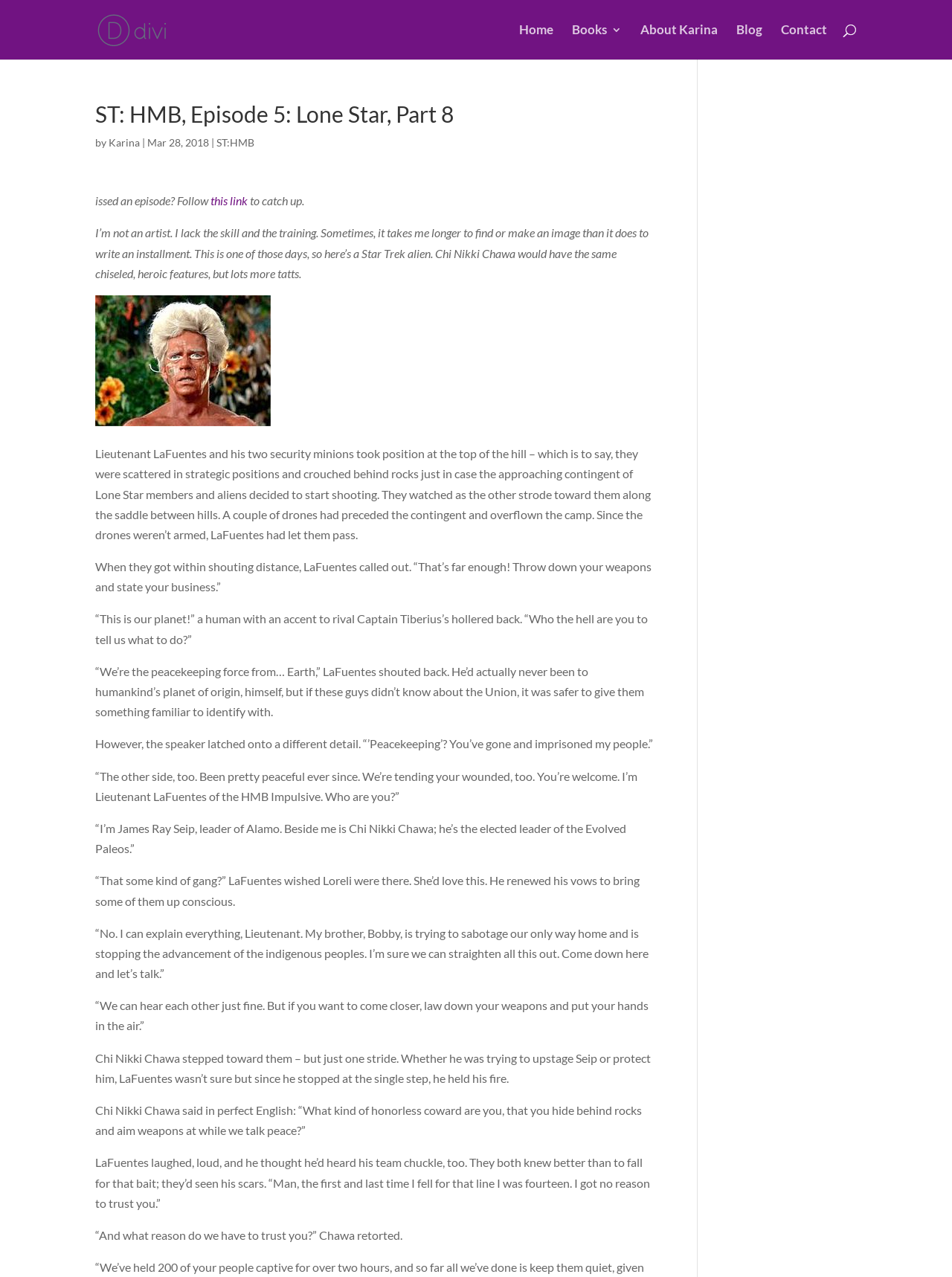What is the name of the leader of Alamo?
Please give a detailed and thorough answer to the question, covering all relevant points.

I found the answer by reading the dialogue in the episode, where James Ray Seip introduces himself as the leader of Alamo.